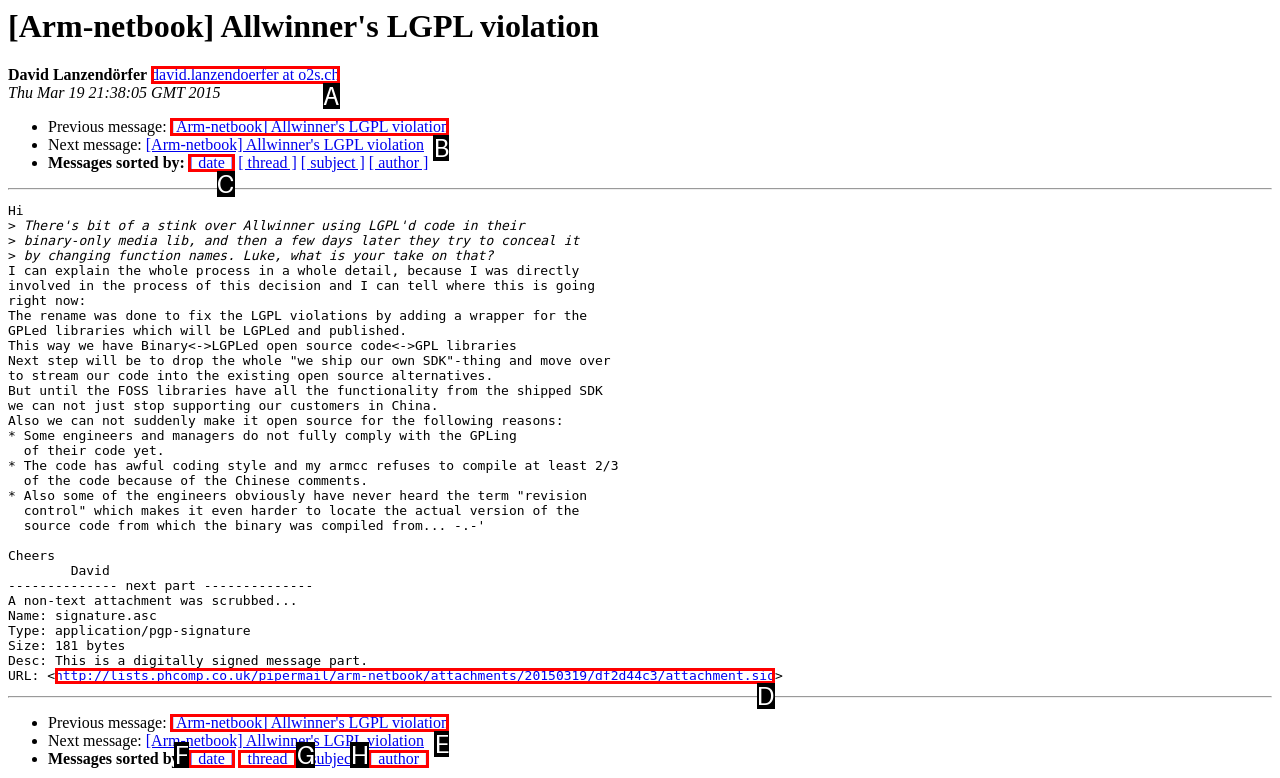Identify the letter of the UI element you need to select to accomplish the task: Read the 'Weekly Inspiration' post.
Respond with the option's letter from the given choices directly.

None